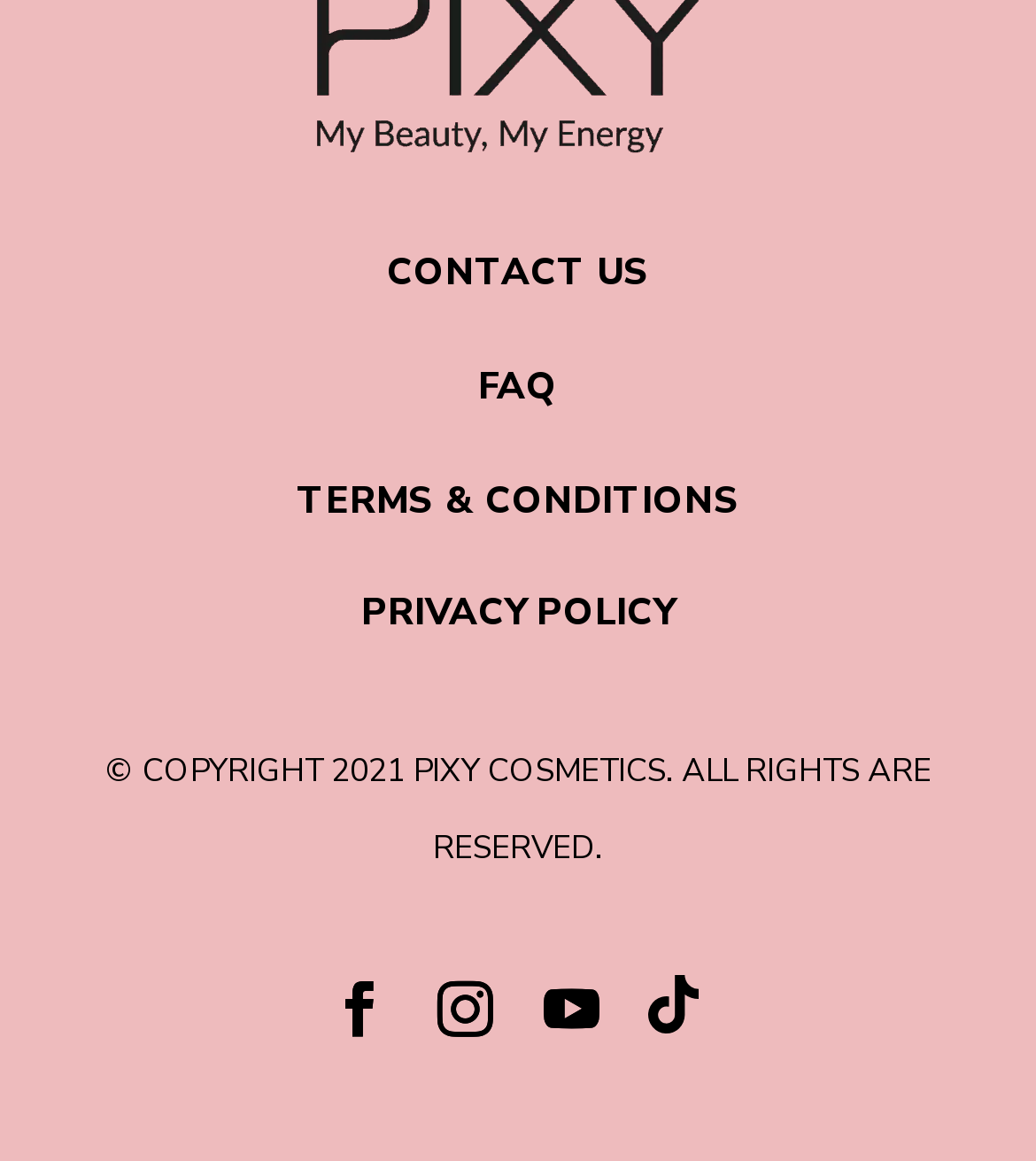Use one word or a short phrase to answer the question provided: 
How many links are available in the footer section?

6